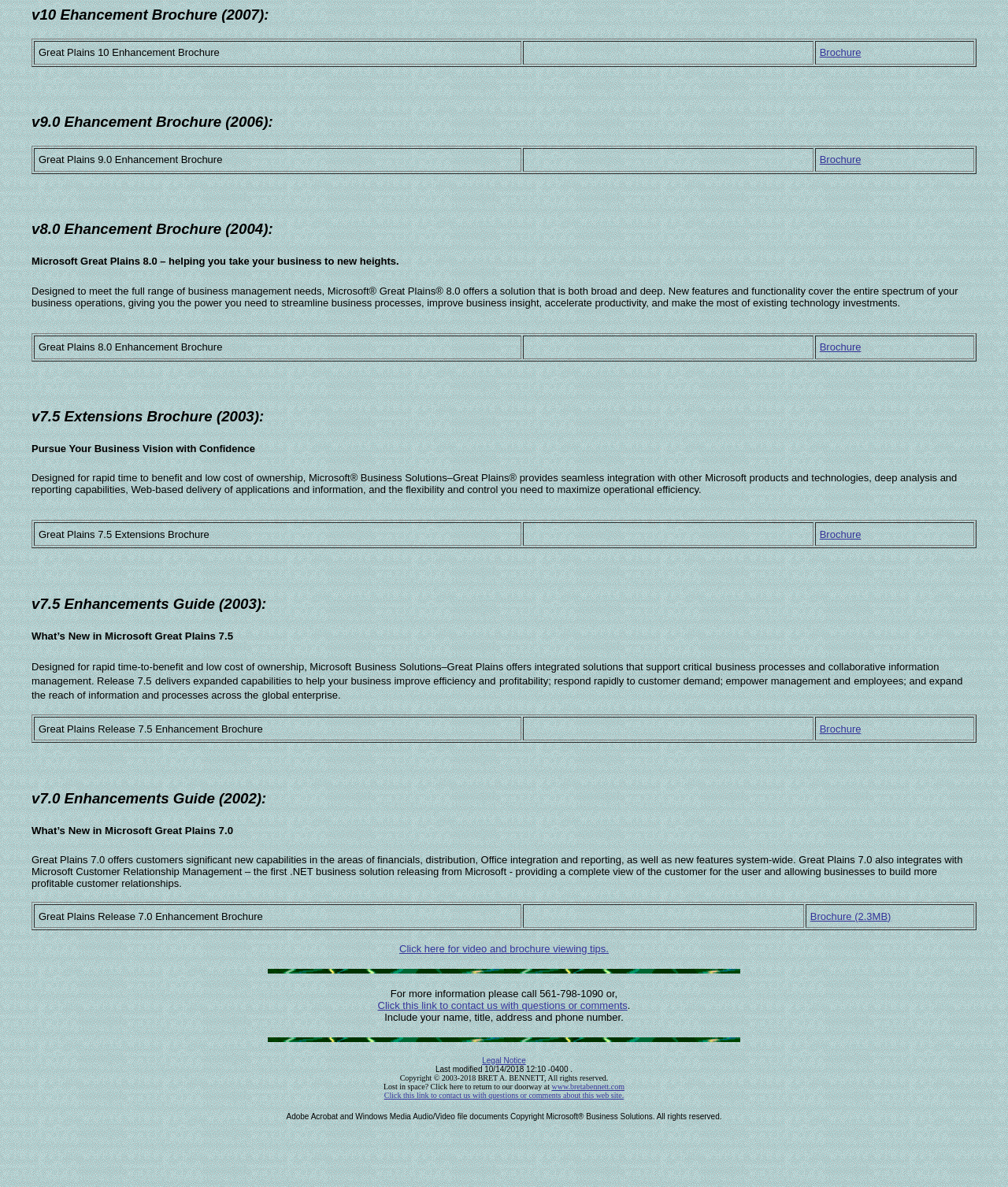Please find the bounding box coordinates in the format (top-left x, top-left y, bottom-right x, bottom-right y) for the given element description. Ensure the coordinates are floating point numbers between 0 and 1. Description: Brochure

[0.813, 0.287, 0.854, 0.297]